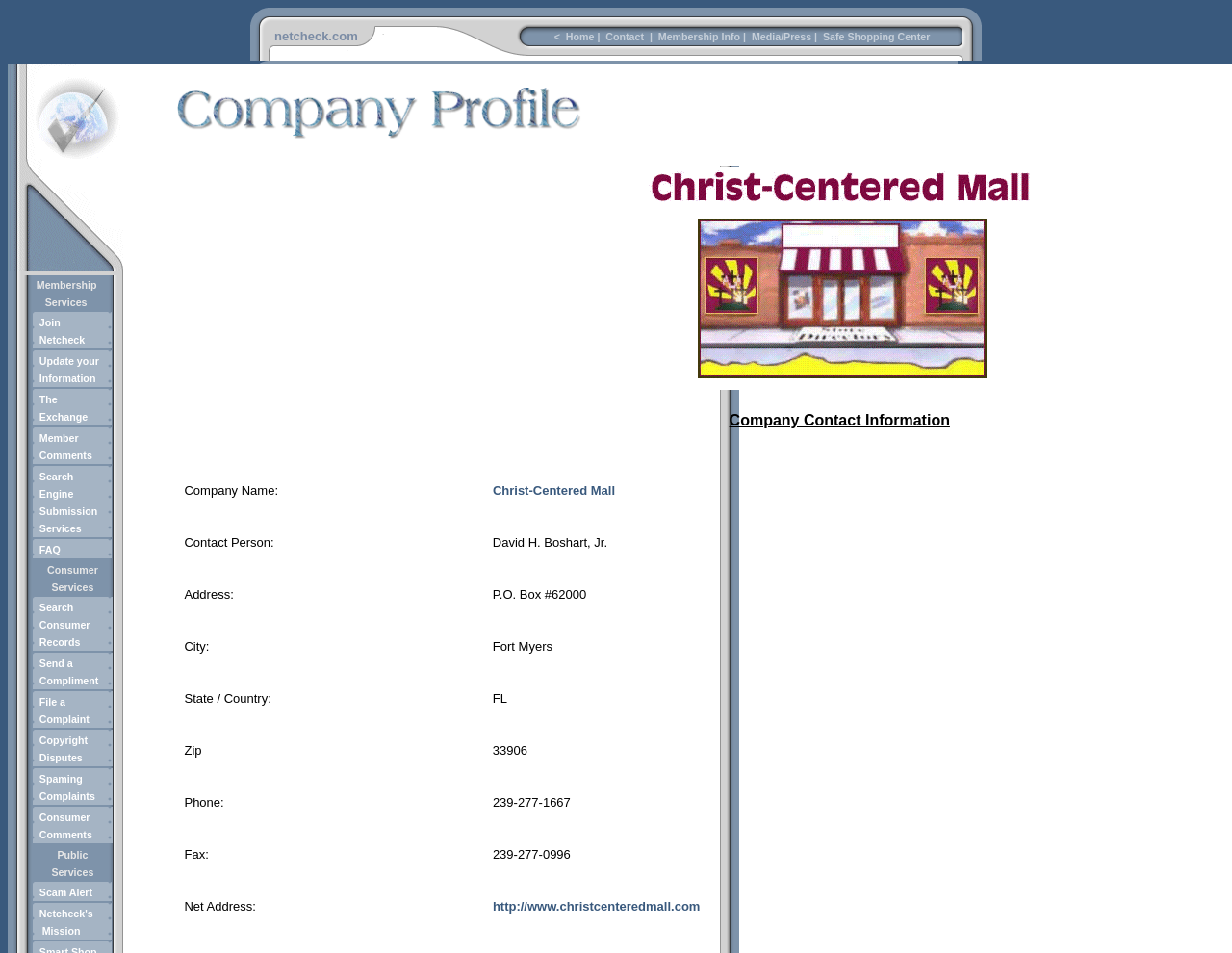Identify the bounding box of the HTML element described here: "Media/Press". Provide the coordinates as four float numbers between 0 and 1: [left, top, right, bottom].

[0.608, 0.032, 0.659, 0.044]